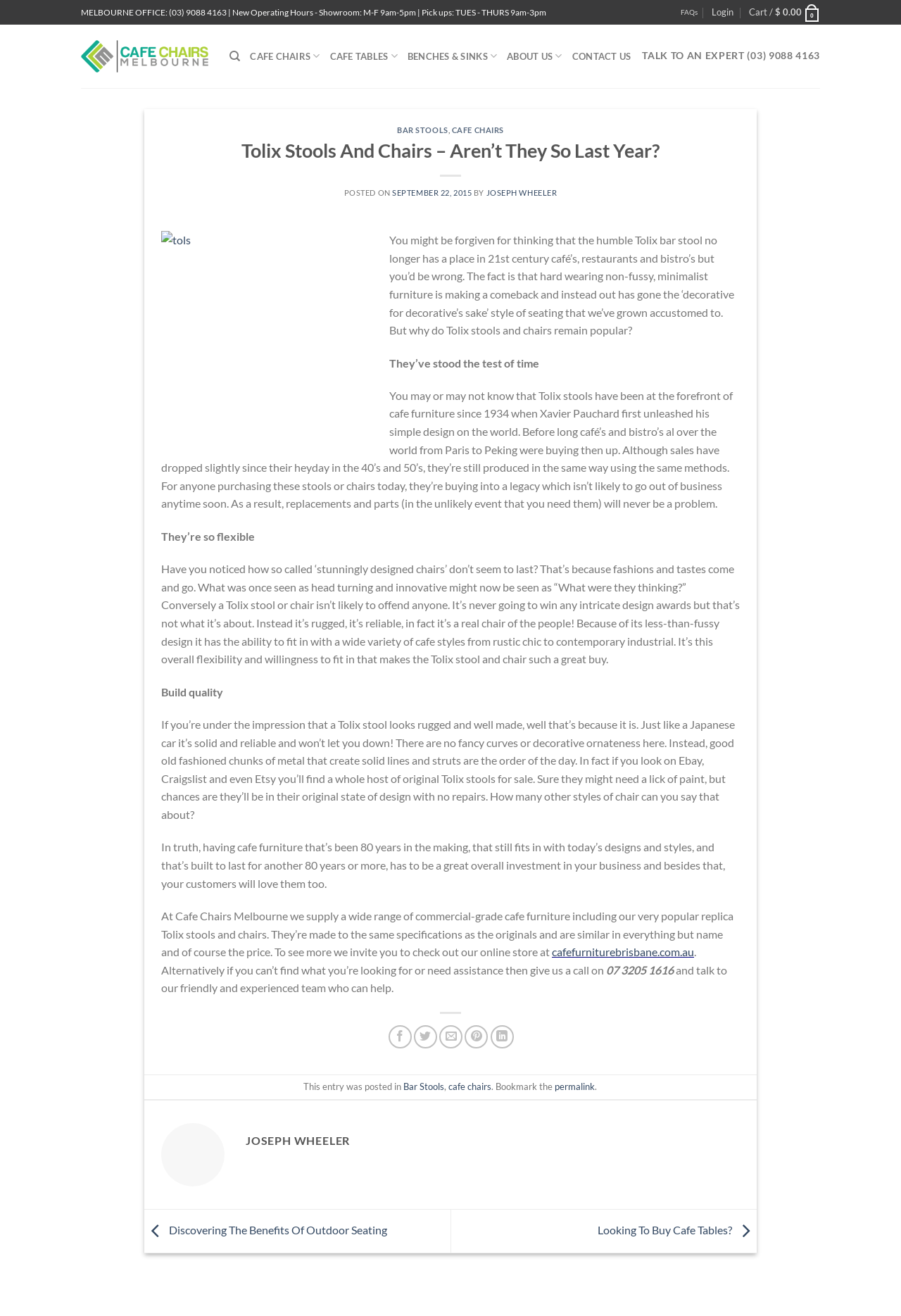Can you determine the bounding box coordinates of the area that needs to be clicked to fulfill the following instruction: "Call the office"?

[0.09, 0.005, 0.606, 0.013]